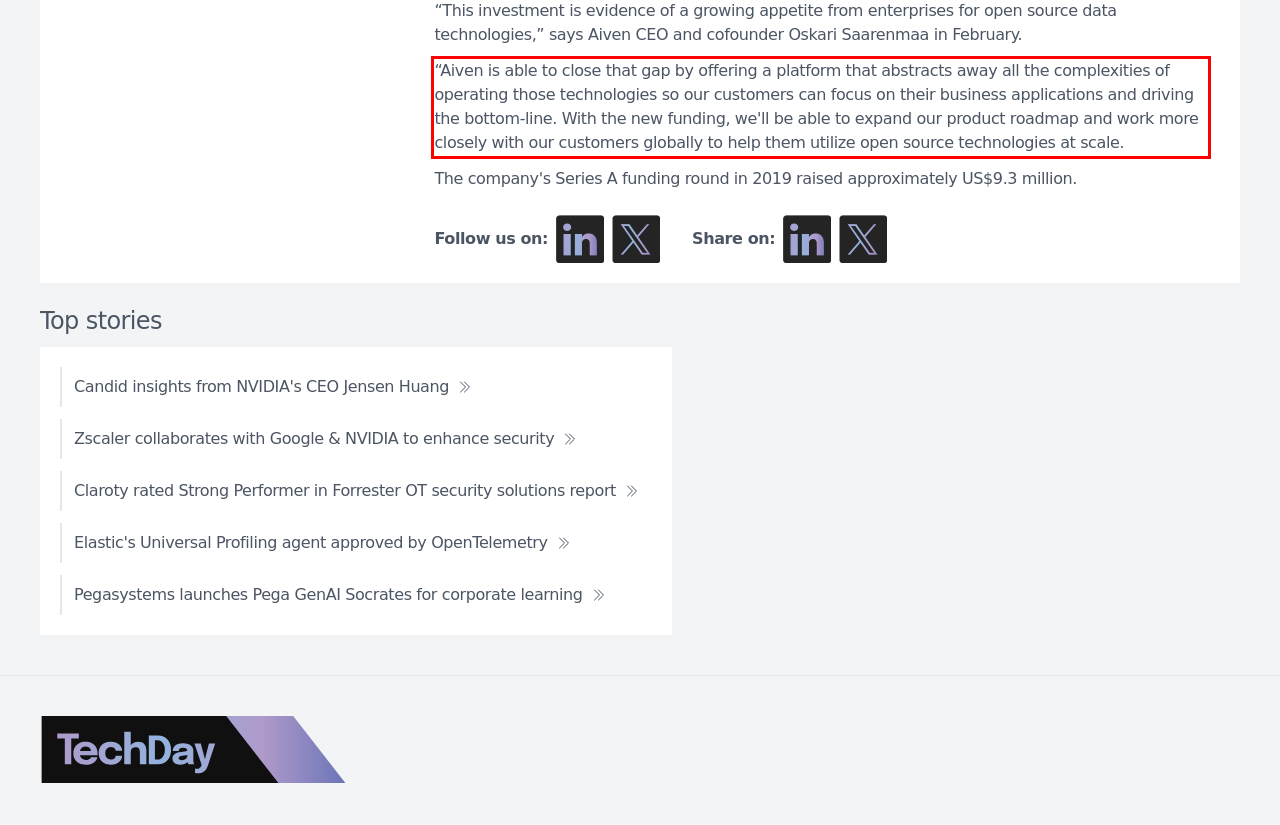Analyze the screenshot of a webpage where a red rectangle is bounding a UI element. Extract and generate the text content within this red bounding box.

“Aiven is able to close that gap by offering a platform that abstracts away all the complexities of operating those technologies so our customers can focus on their business applications and driving the bottom-line. With the new funding, we'll be able to expand our product roadmap and work more closely with our customers globally to help them utilize open source technologies at scale.